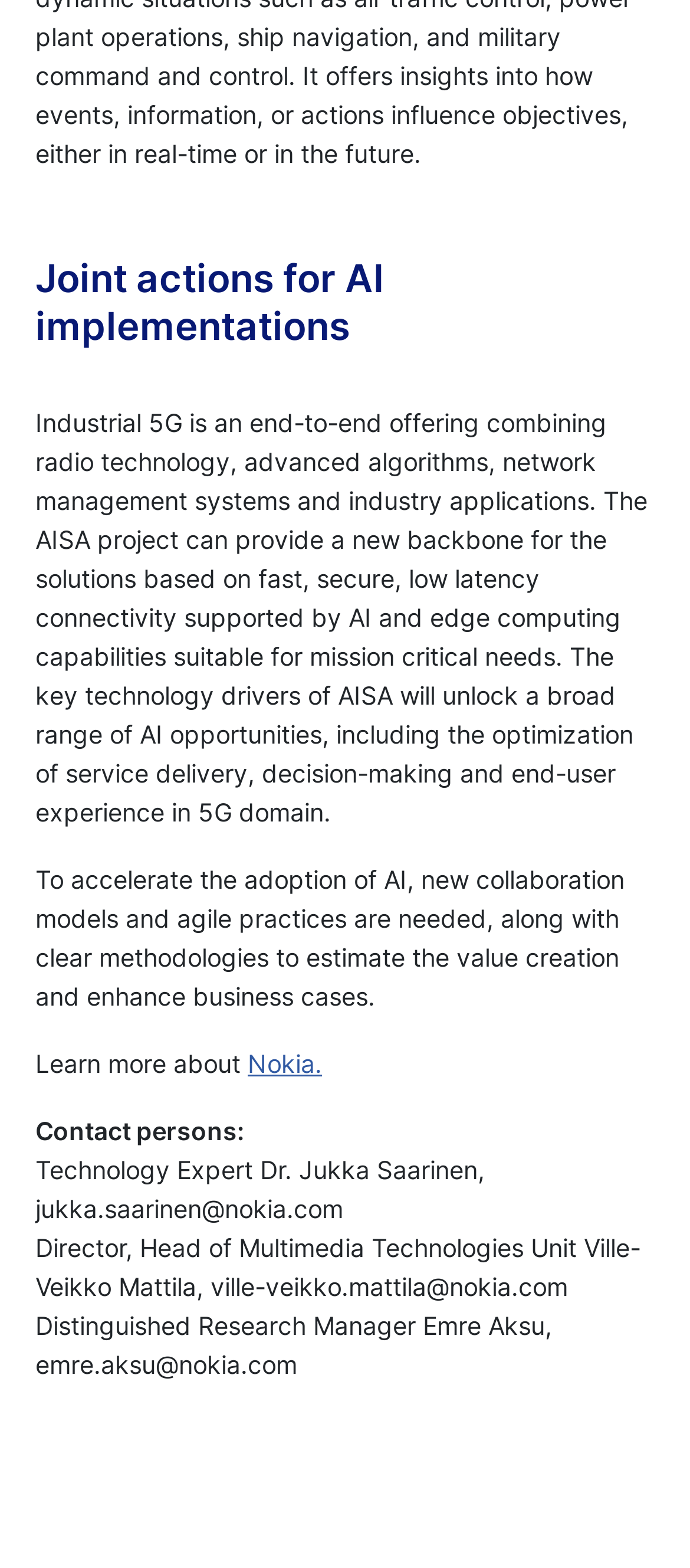Use a single word or phrase to answer the question:
How many contact persons are listed?

3